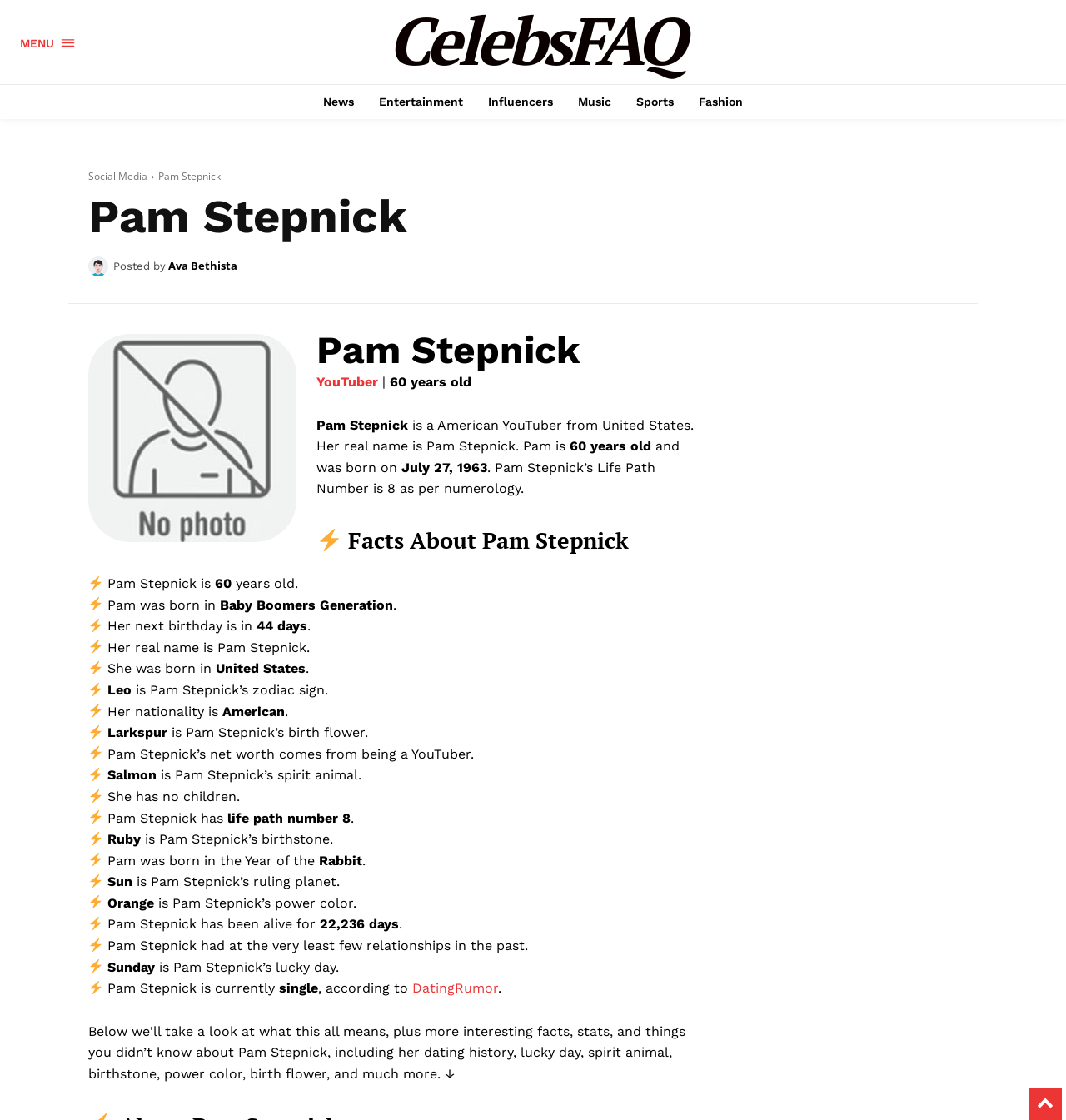Answer the following query with a single word or phrase:
What is Pam Stepnick's birth flower?

Larkspur